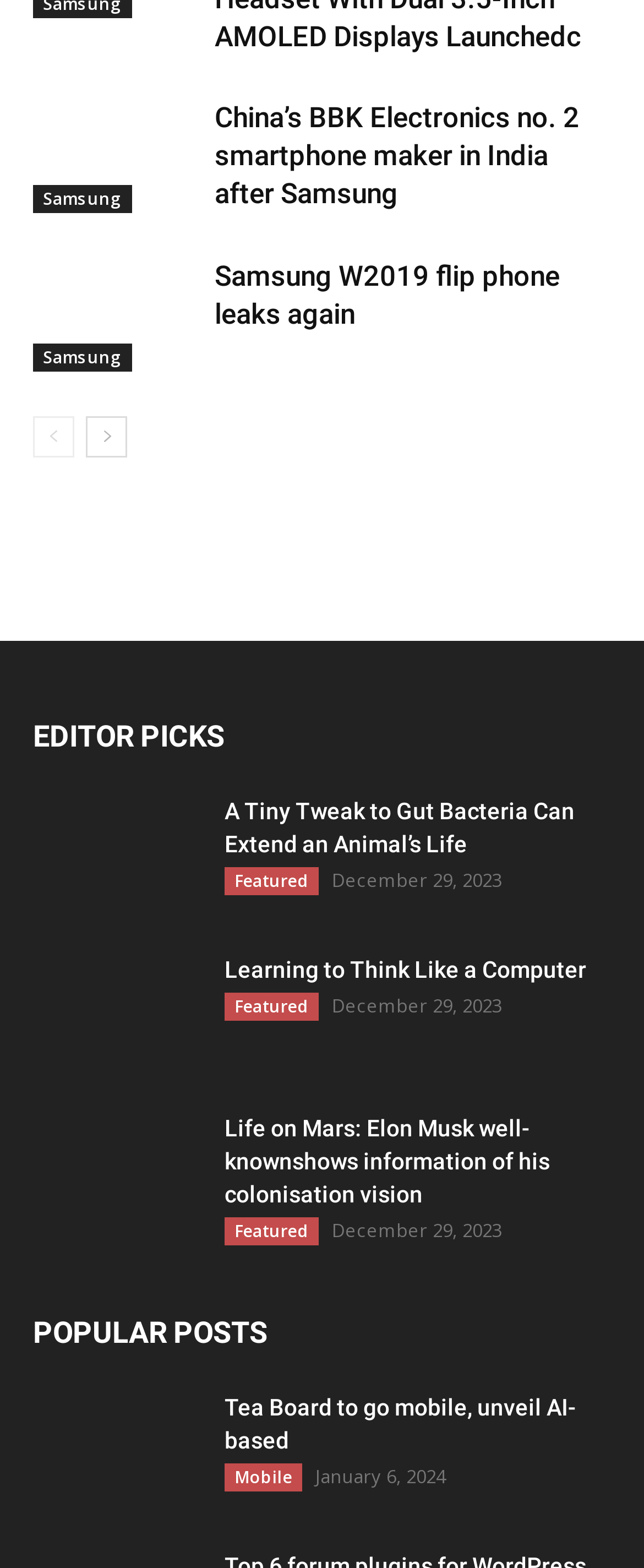What is the date of the article 'Tea Board to go mobile, unveil AI-based'?
Please respond to the question thoroughly and include all relevant details.

The date of the article 'Tea Board to go mobile, unveil AI-based' can be found in the time element below the heading, which is 'January 6, 2024'.